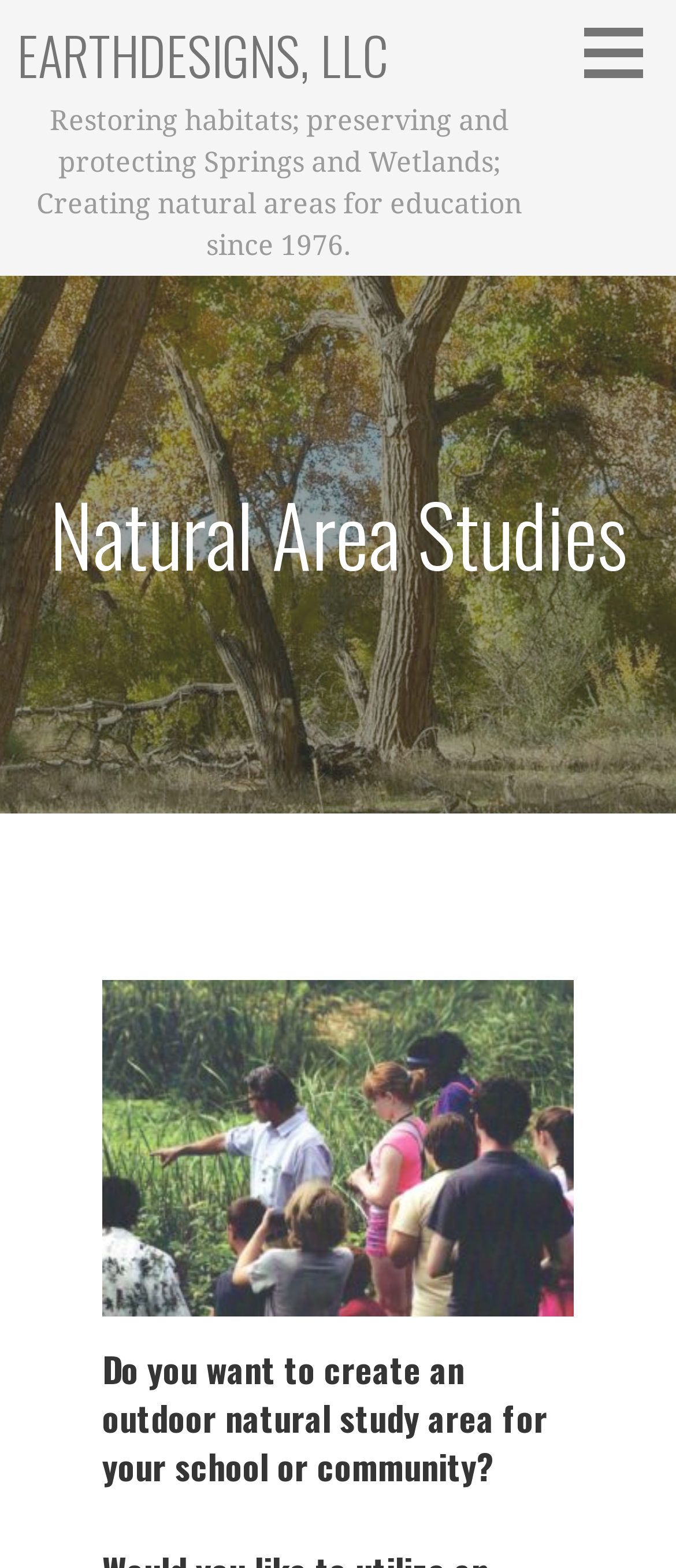Given the description of a UI element: "EarthDesigns, LLC", identify the bounding box coordinates of the matching element in the webpage screenshot.

[0.026, 0.01, 0.574, 0.06]